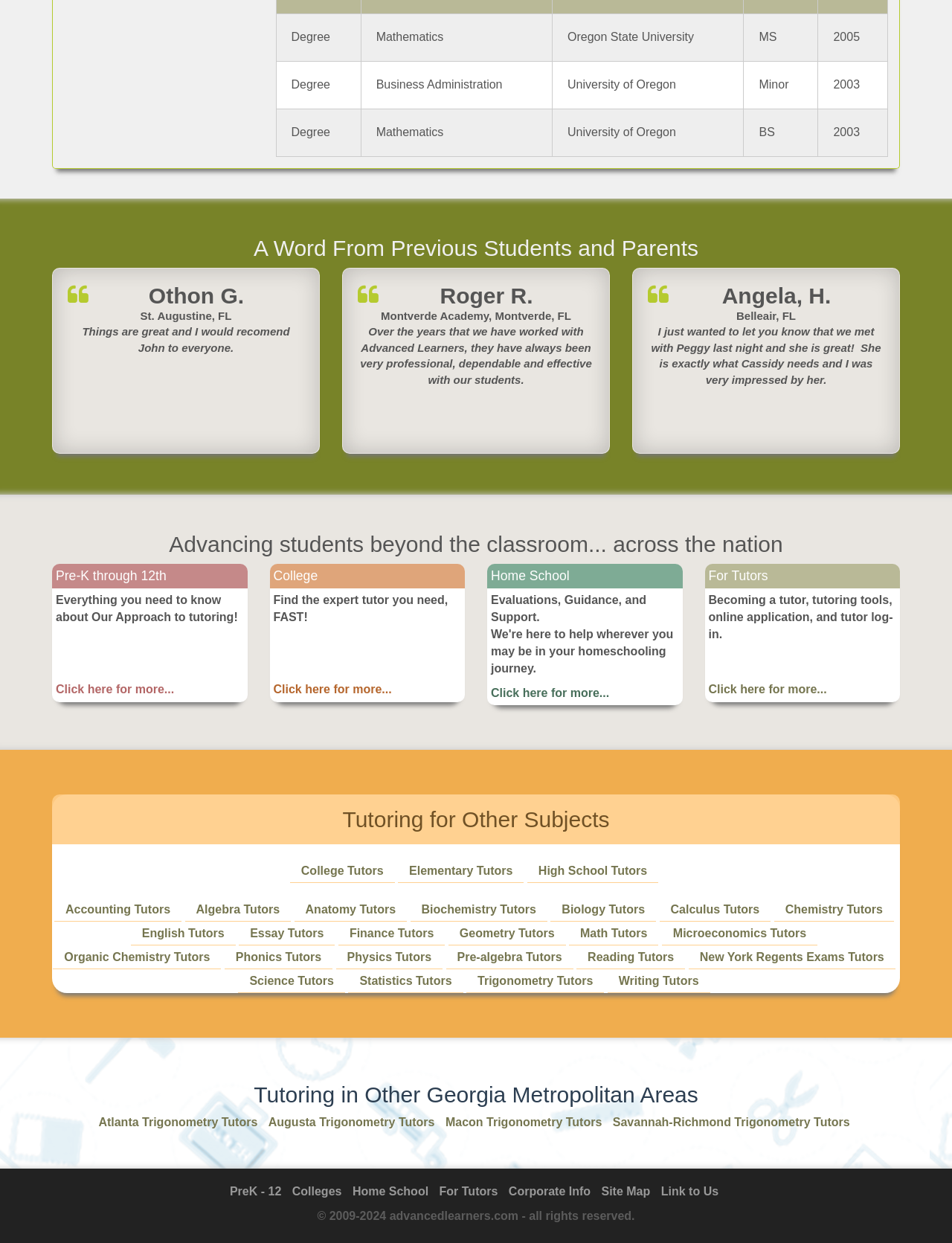Review the image closely and give a comprehensive answer to the question: What is the location of Roger R?

The location of Roger R is mentioned in the quote section, where it says 'Montverde Academy, Montverde, FL'.